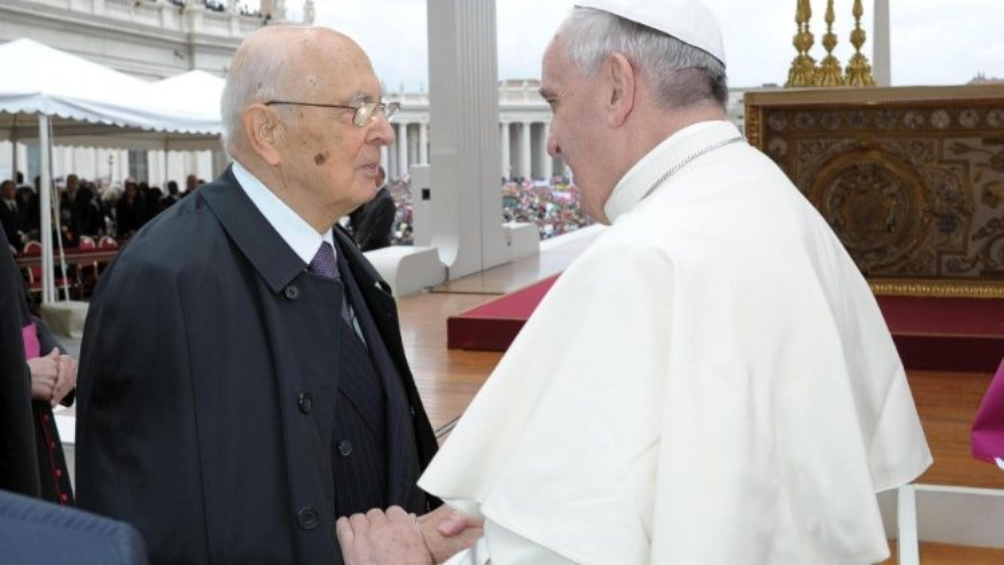Please answer the following question using a single word or phrase: 
Where is the outdoor event taking place?

The Vatican